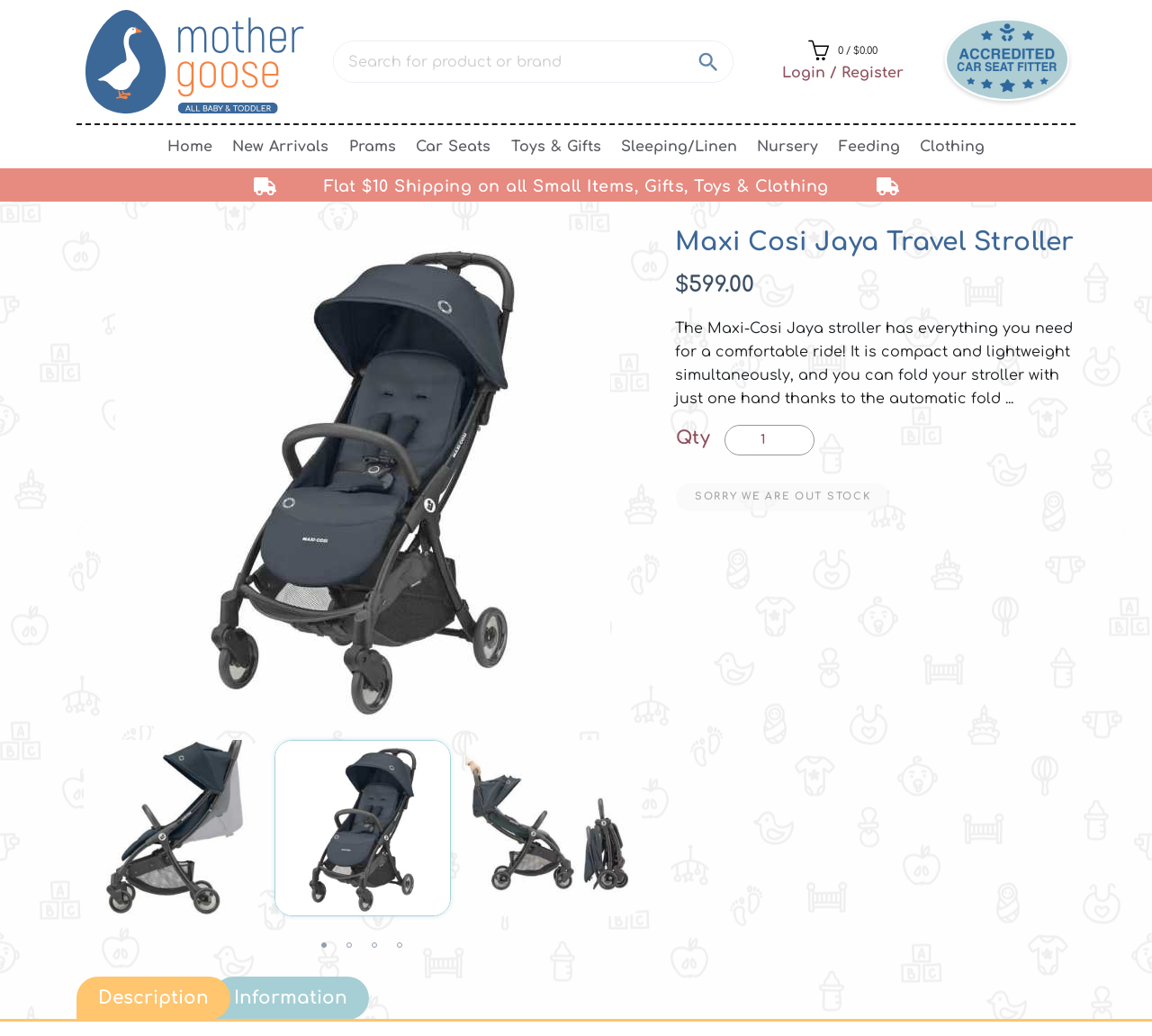Please provide the bounding box coordinates in the format (top-left x, top-left y, bottom-right x, bottom-right y). Remember, all values are floating point numbers between 0 and 1. What is the bounding box coordinate of the region described as: name="q" placeholder="search"

None